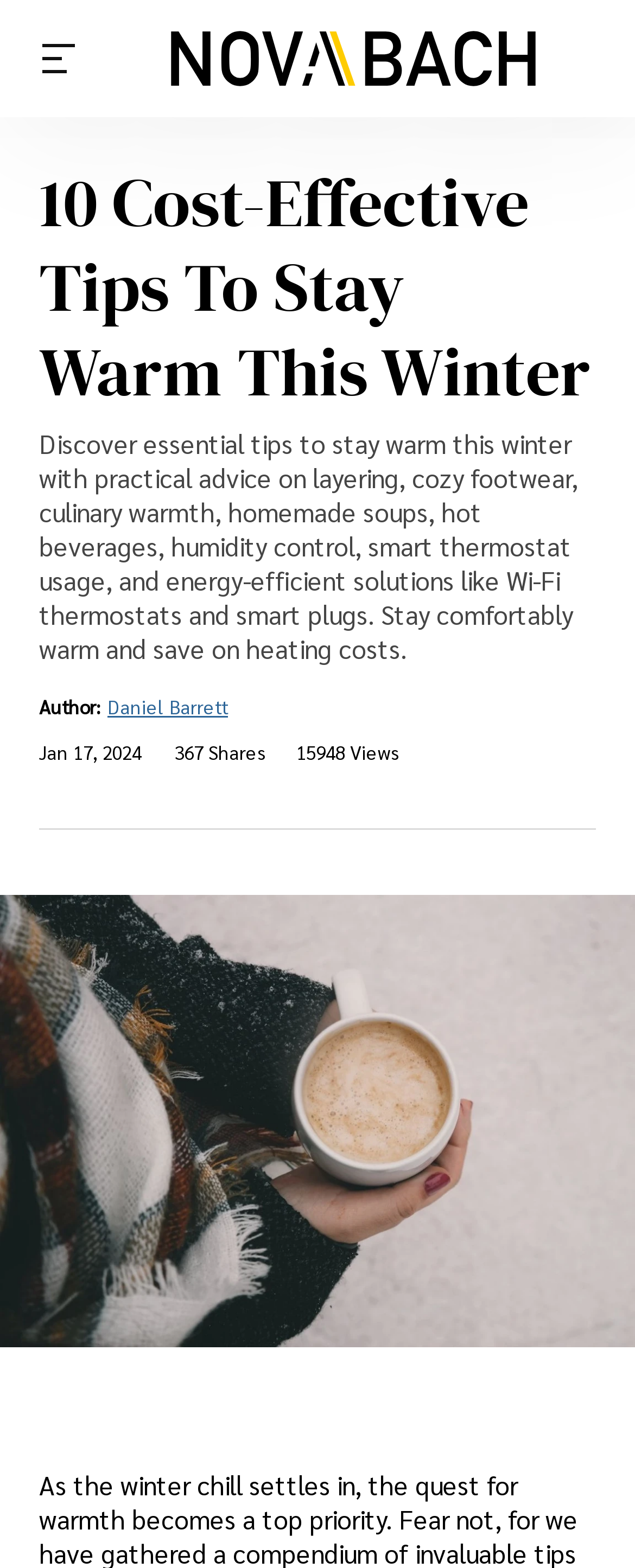Please provide the main heading of the webpage content.

10 Cost-Effective Tips To Stay Warm This Winter